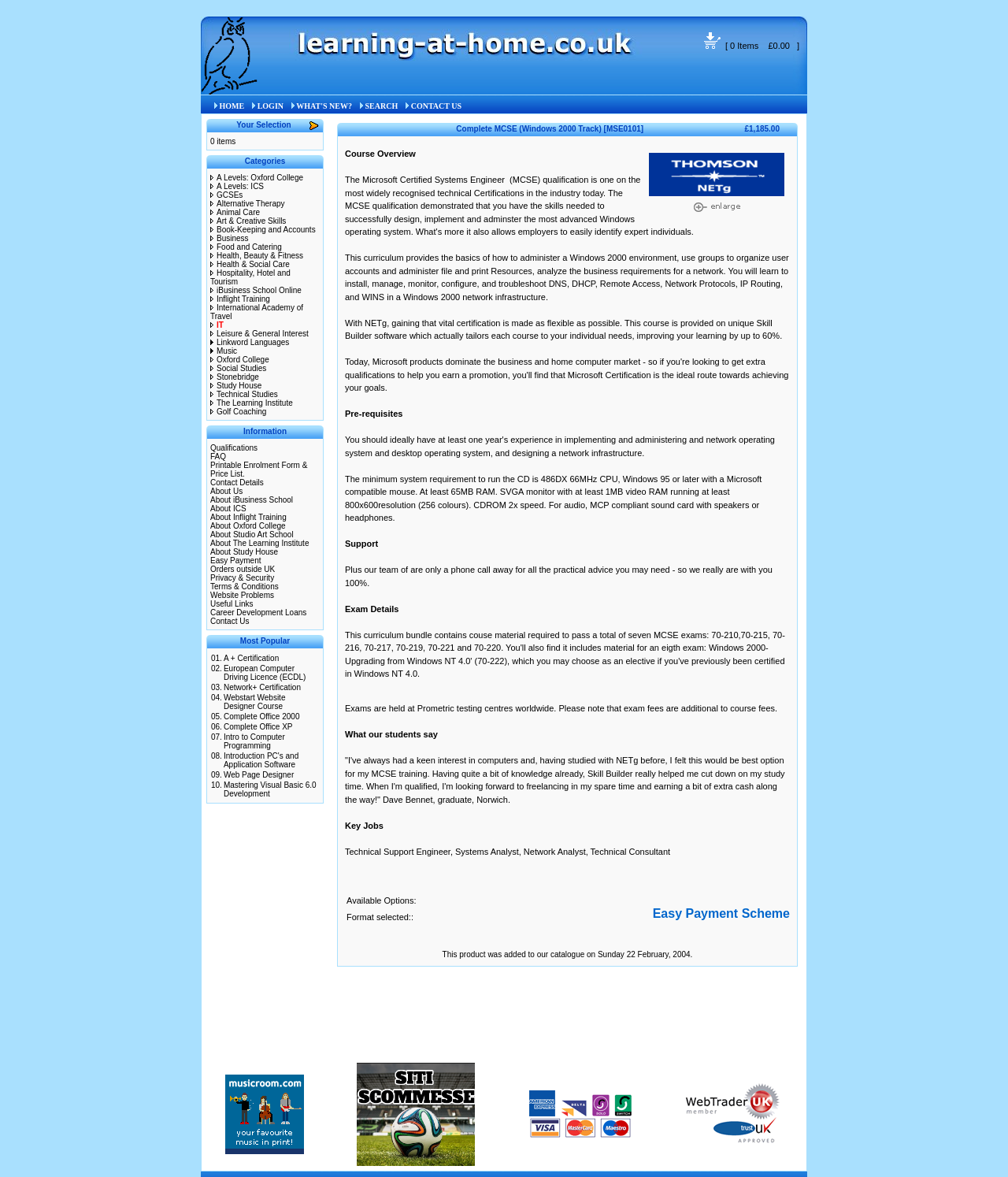Determine the bounding box coordinates of the clickable area required to perform the following instruction: "view the SEARCH link". The coordinates should be represented as four float numbers between 0 and 1: [left, top, right, bottom].

[0.362, 0.086, 0.395, 0.093]